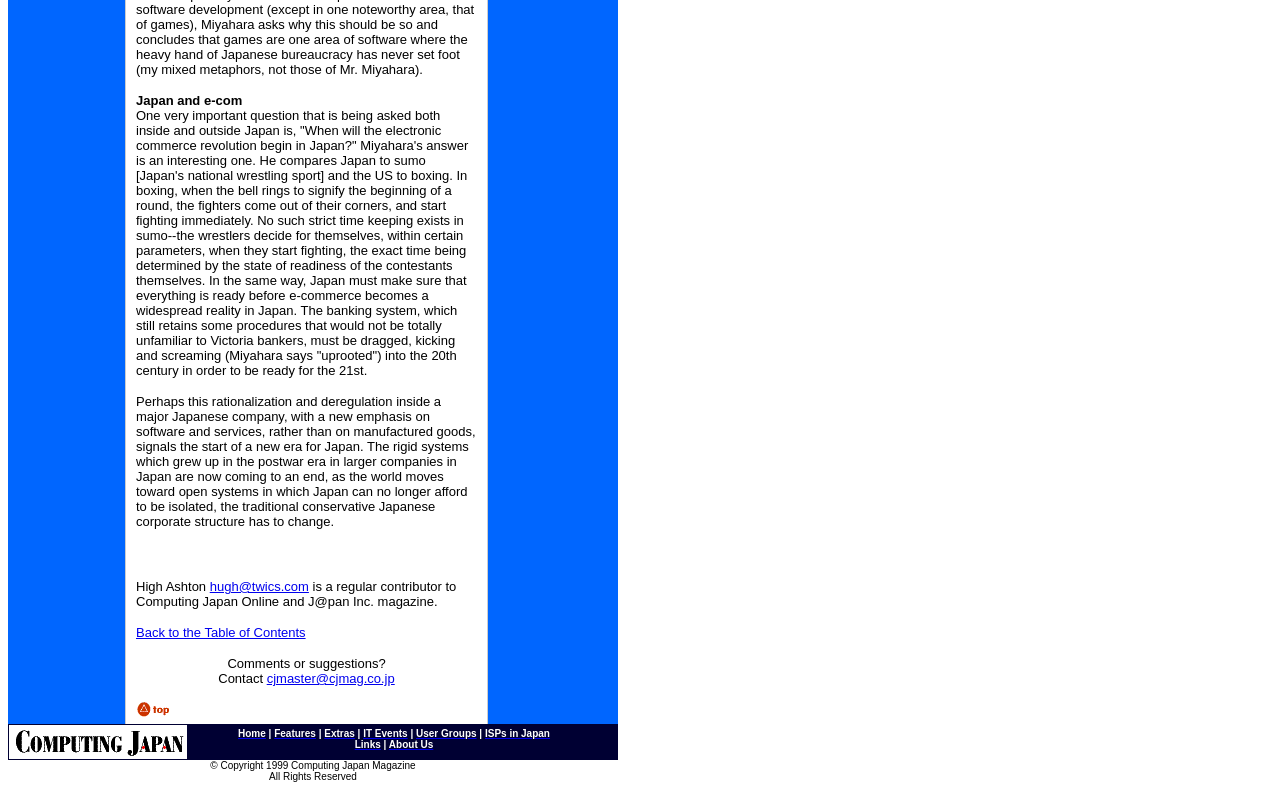What are the main sections of the website?
Use the image to give a comprehensive and detailed response to the question.

The main sections of the website are listed in the navigation menu at the top of the webpage, which includes links to Home, Features, Extras, IT Events, User Groups, ISPs in Japan, Links, and About Us.